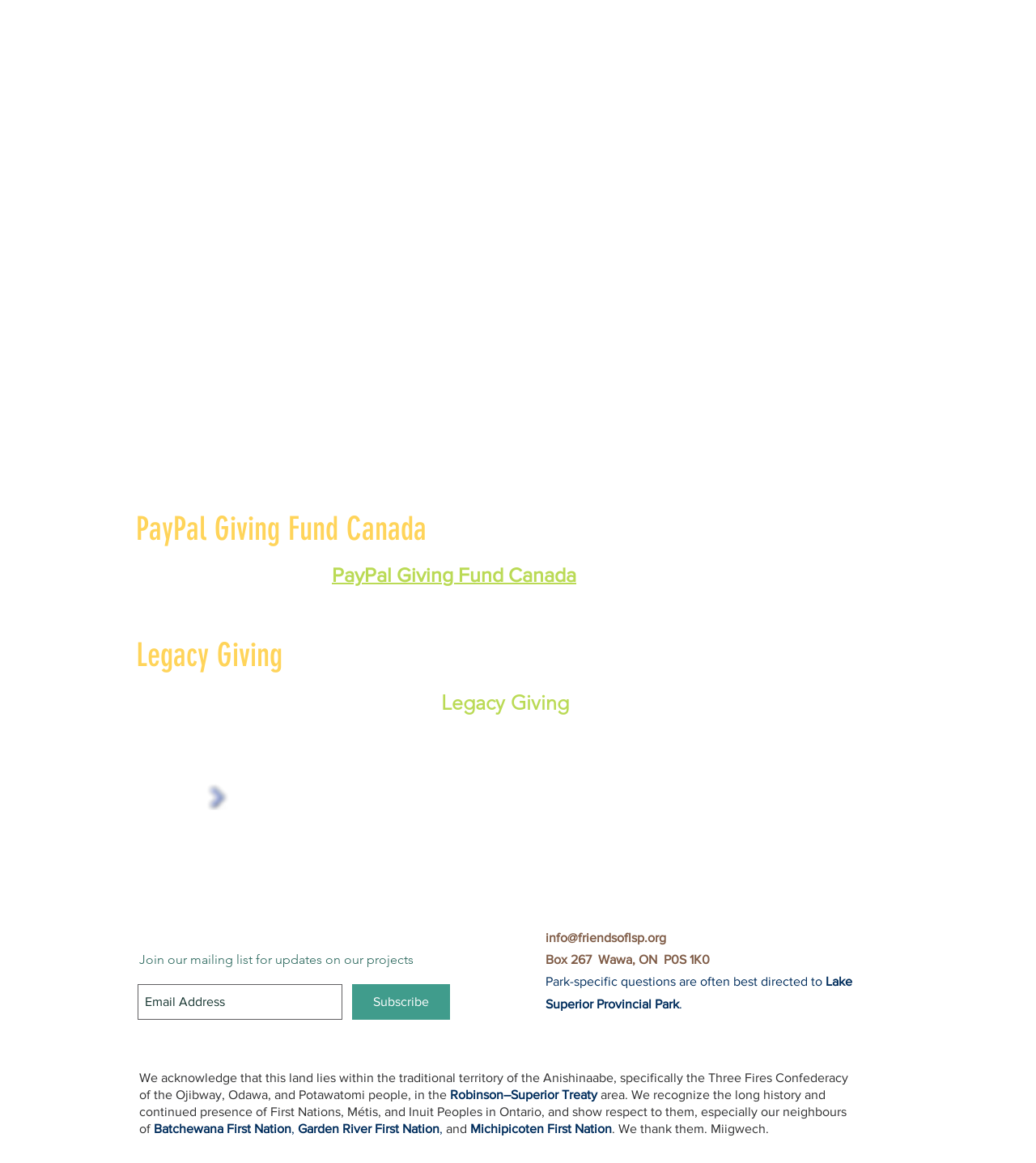Use one word or a short phrase to answer the question provided: 
How many First Nations are acknowledged?

4